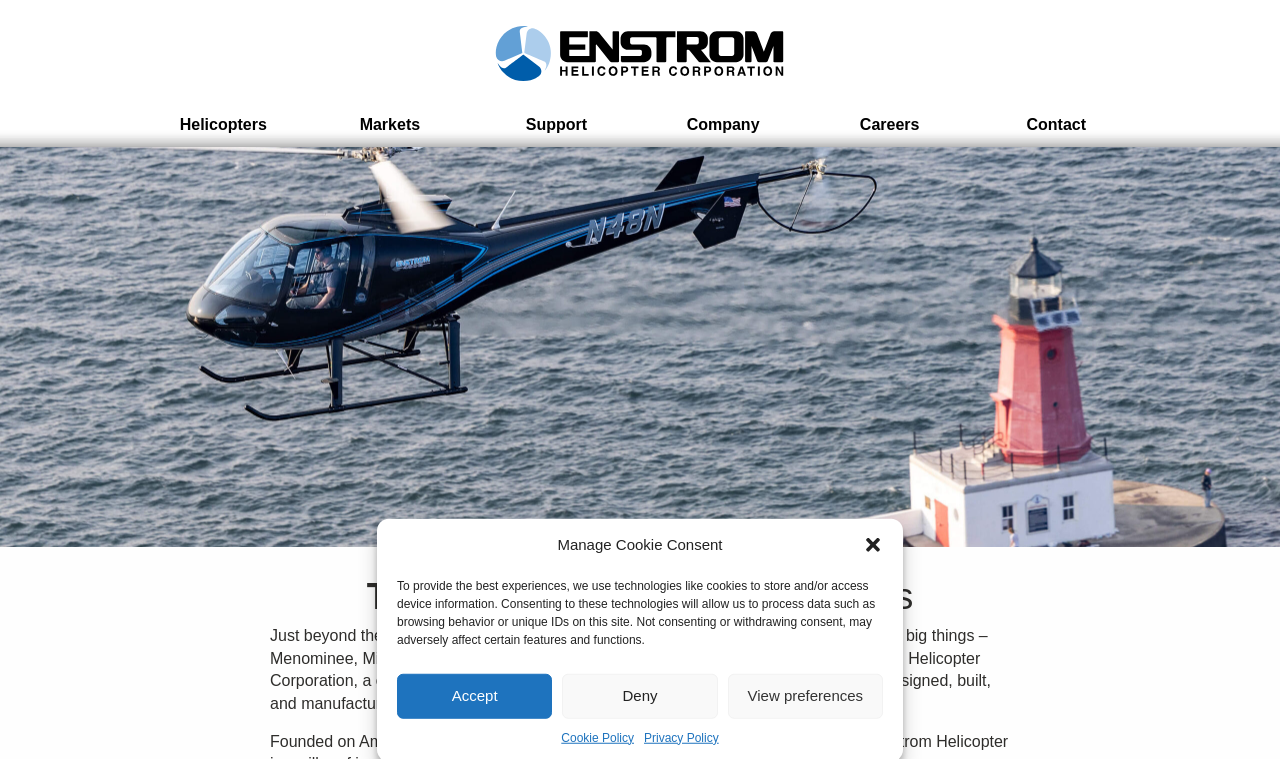Extract the bounding box for the UI element that matches this description: "✛ Support".

[0.37, 0.14, 0.5, 0.194]